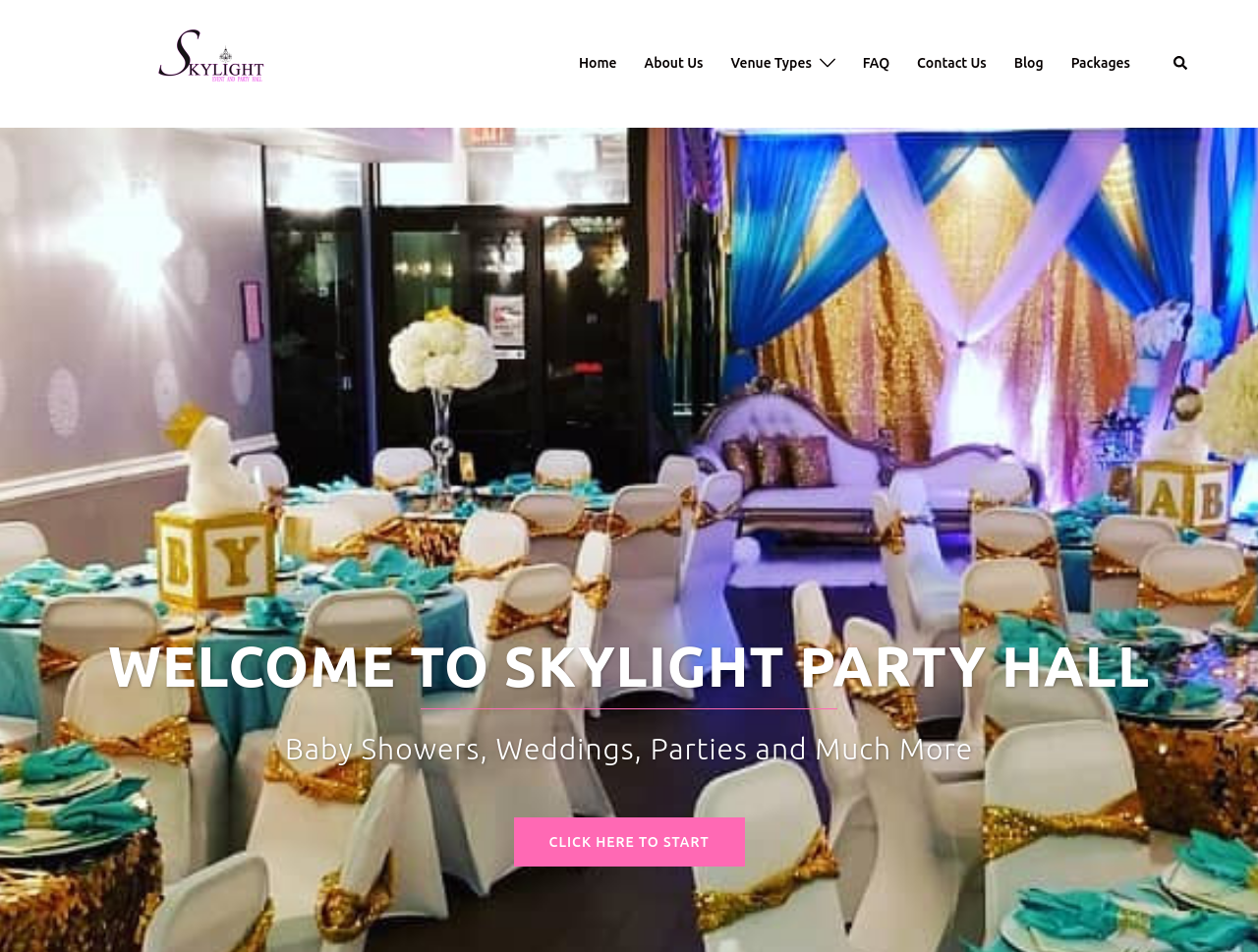Could you highlight the region that needs to be clicked to execute the instruction: "view the 'About Us' page"?

[0.512, 0.055, 0.559, 0.079]